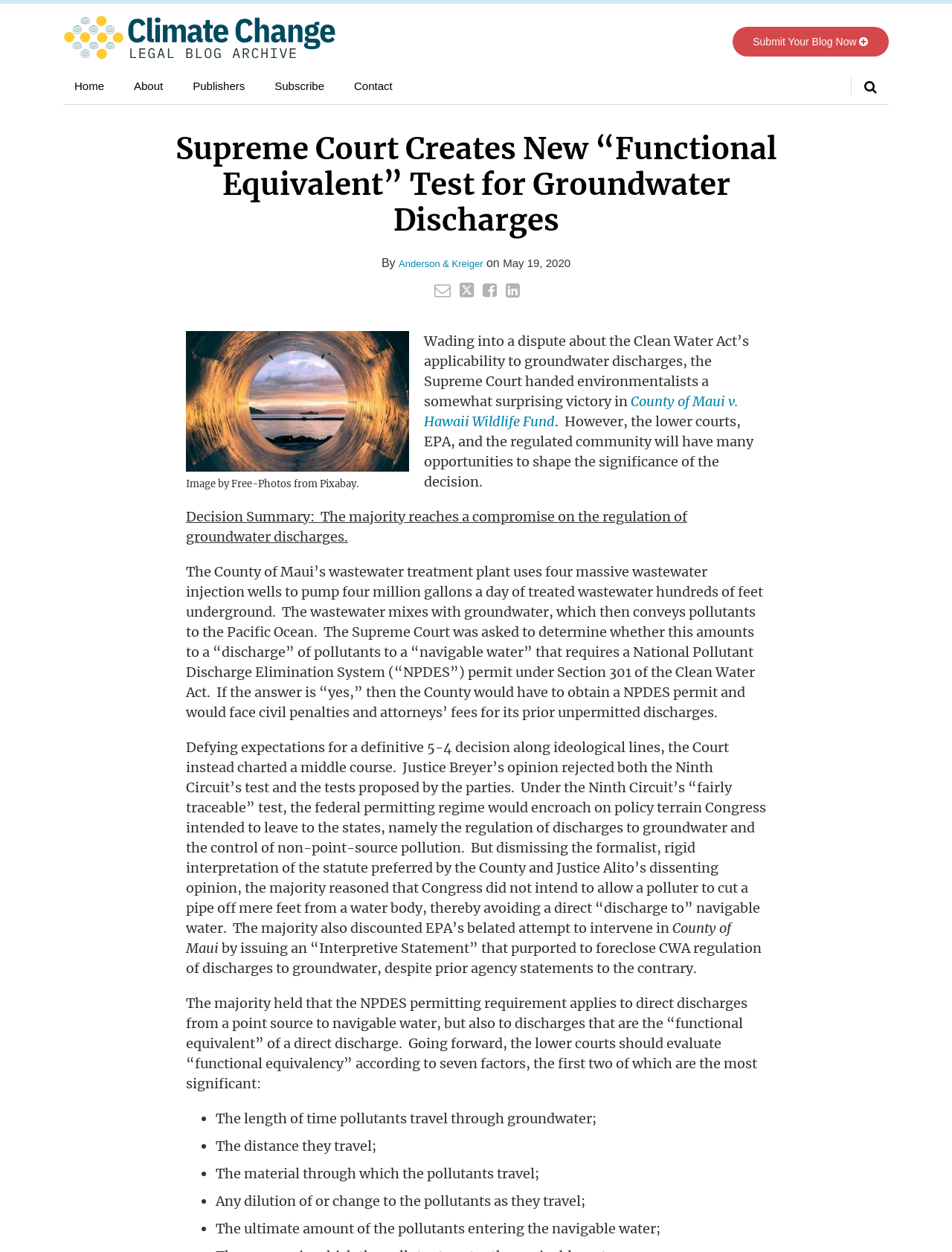Identify the bounding box coordinates for the UI element mentioned here: "Subscribe". Provide the coordinates as four float values between 0 and 1, i.e., [left, top, right, bottom].

[0.288, 0.062, 0.341, 0.076]